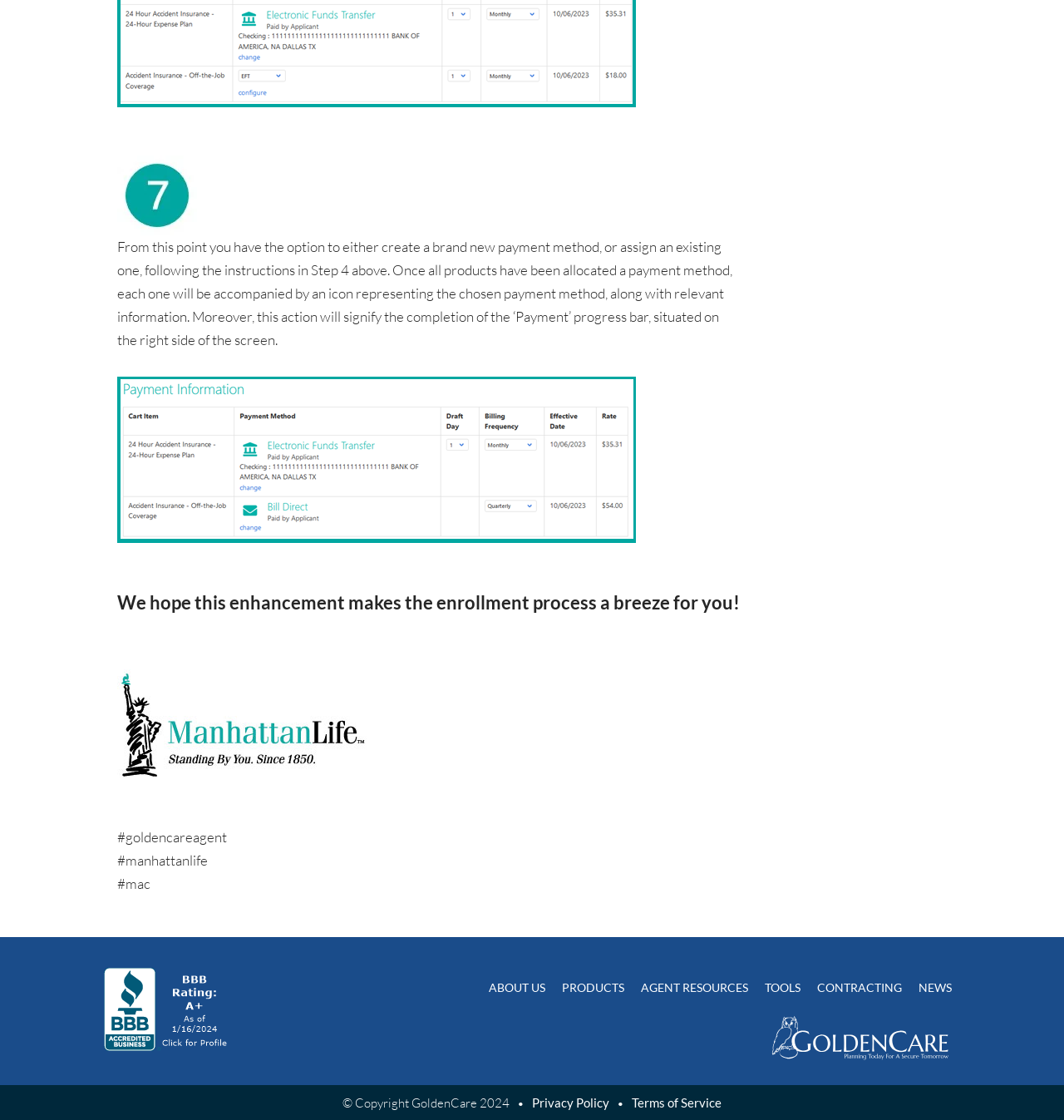Provide the bounding box coordinates for the specified HTML element described in this description: "Agent Resources". The coordinates should be four float numbers ranging from 0 to 1, in the format [left, top, right, bottom].

[0.595, 0.864, 0.711, 0.9]